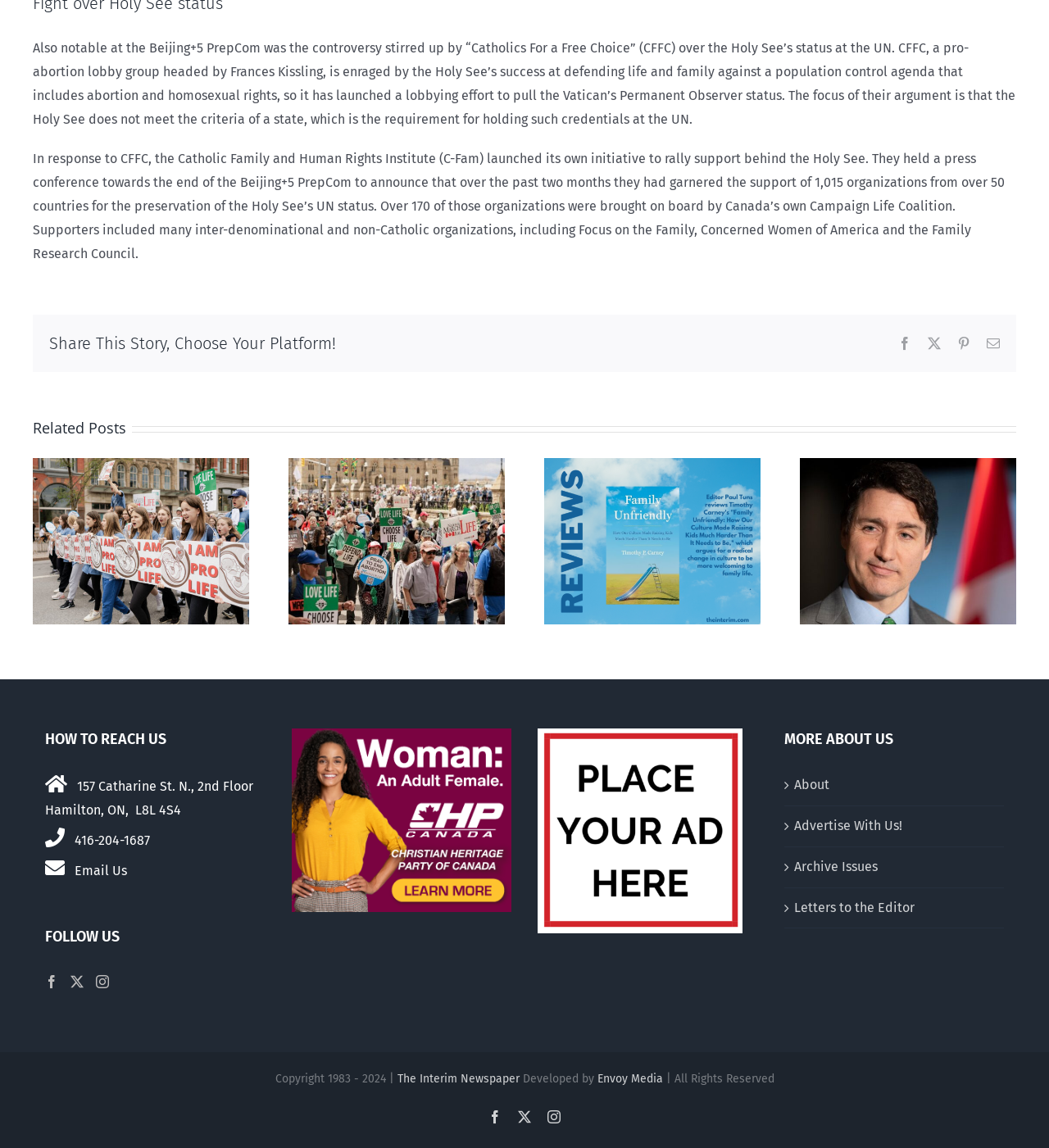Pinpoint the bounding box coordinates of the clickable element to carry out the following instruction: "register for the event."

None